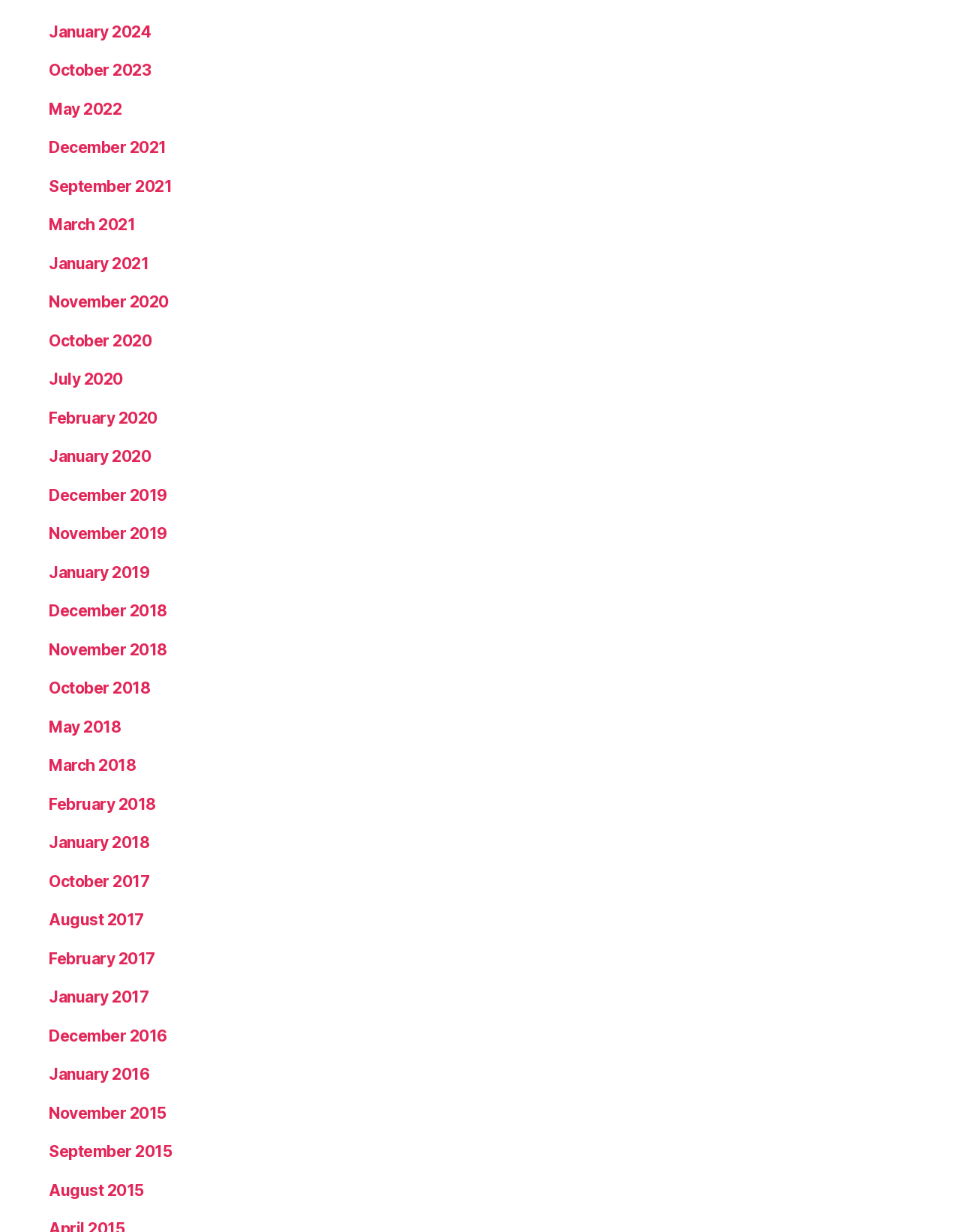Give a one-word or one-phrase response to the question: 
What is the earliest month listed?

January 2015